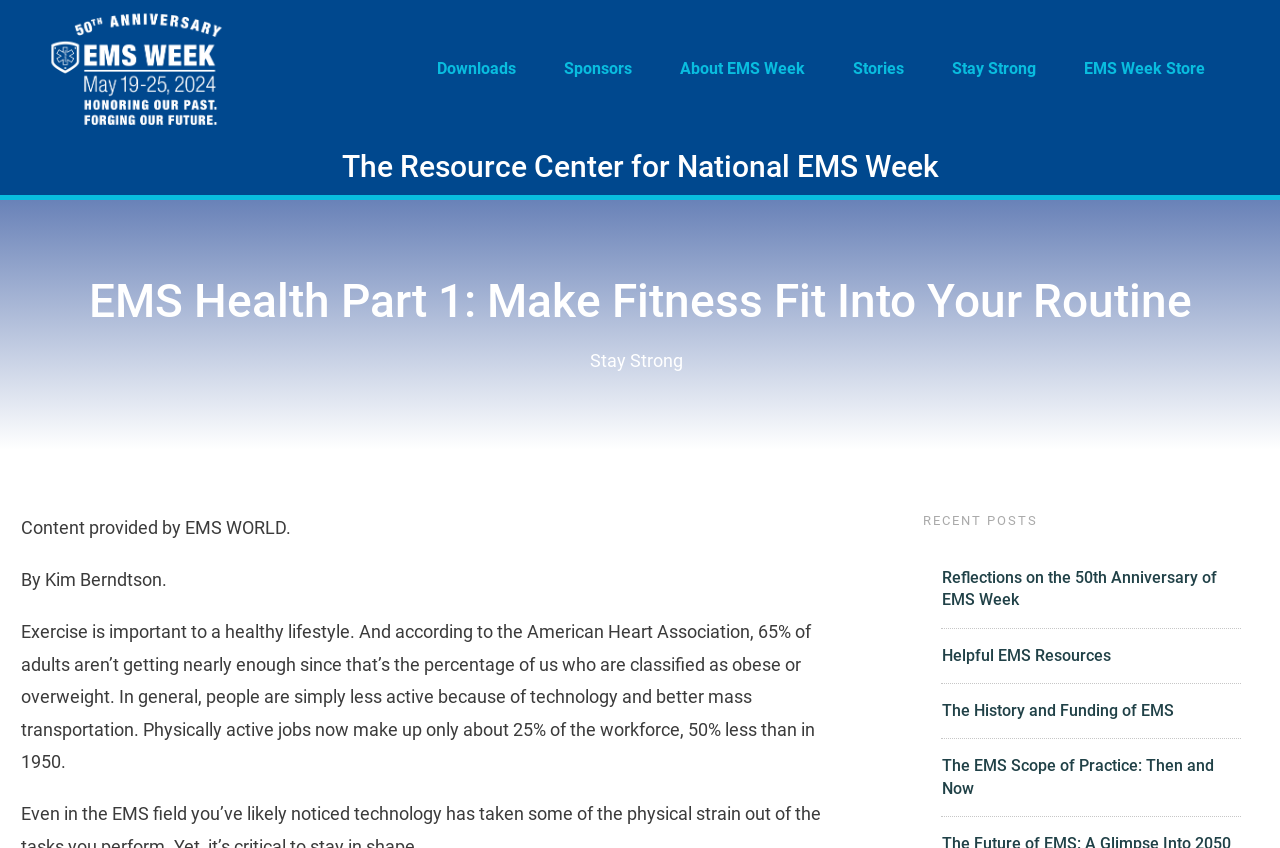Give an in-depth explanation of the webpage layout and content.

The webpage is about EMS Health, specifically focusing on the importance of fitness and exercise in one's routine. At the top, there are six links: "Downloads", "Sponsors", "About EMS Week", "Stories", "Stay Strong", and "EMS Week Store", aligned horizontally across the page.

Below these links, there is a static text "The Resource Center for National EMS Week" that spans almost the entire width of the page. Further down, there is a heading "EMS Health Part 1: Make Fitness Fit Into Your Routine" that takes up most of the page's width.

On the right side of the page, there is a section with a heading "Stay Strong" followed by a brief paragraph of text. Below this section, there is a credit line "Content provided by EMS WORLD" with a link to EMS WORLD.

The main content of the page starts with a paragraph discussing the importance of exercise and physical activity, citing statistics from the American Heart Association. This is followed by a section titled "RECENT POSTS" that lists four articles with headings and links to each article. The articles are titled "Reflections on the 50th Anniversary of EMS Week", "Helpful EMS Resources", "The History and Funding of EMS", and "The EMS Scope of Practice: Then and Now".